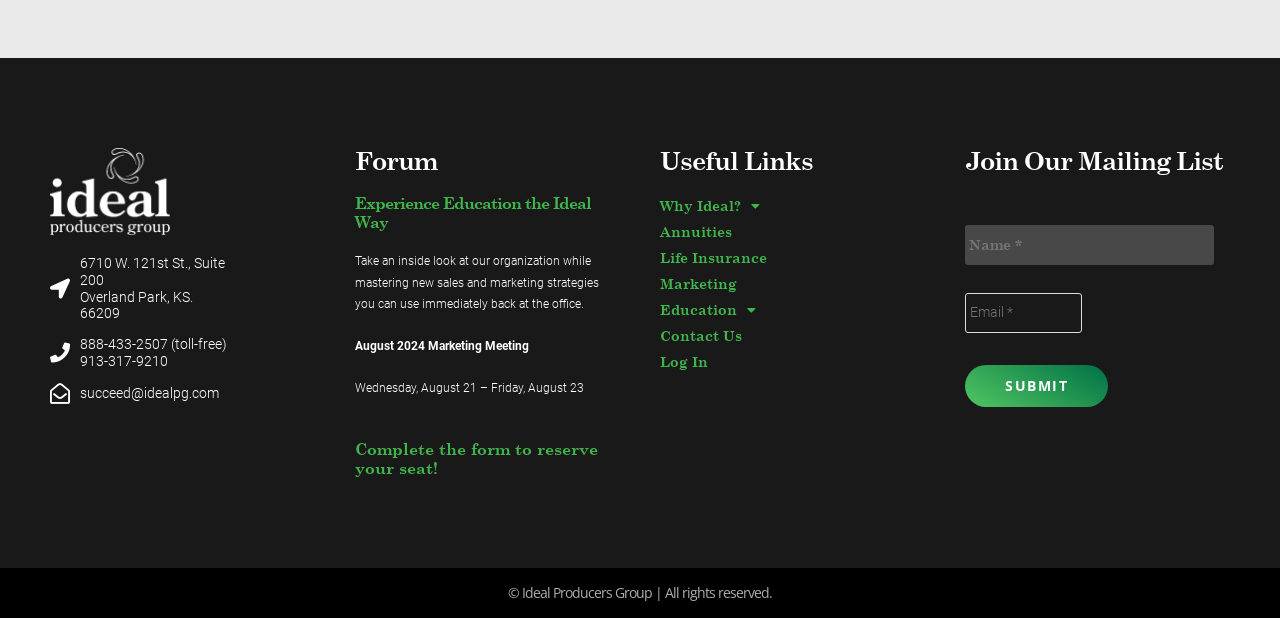Please provide a comprehensive answer to the question below using the information from the image: What is the address of Ideal Producers Group?

I found the address by looking at the static text elements at the top of the webpage, which provide the address as '6710 W. 121st St., Suite 200'.